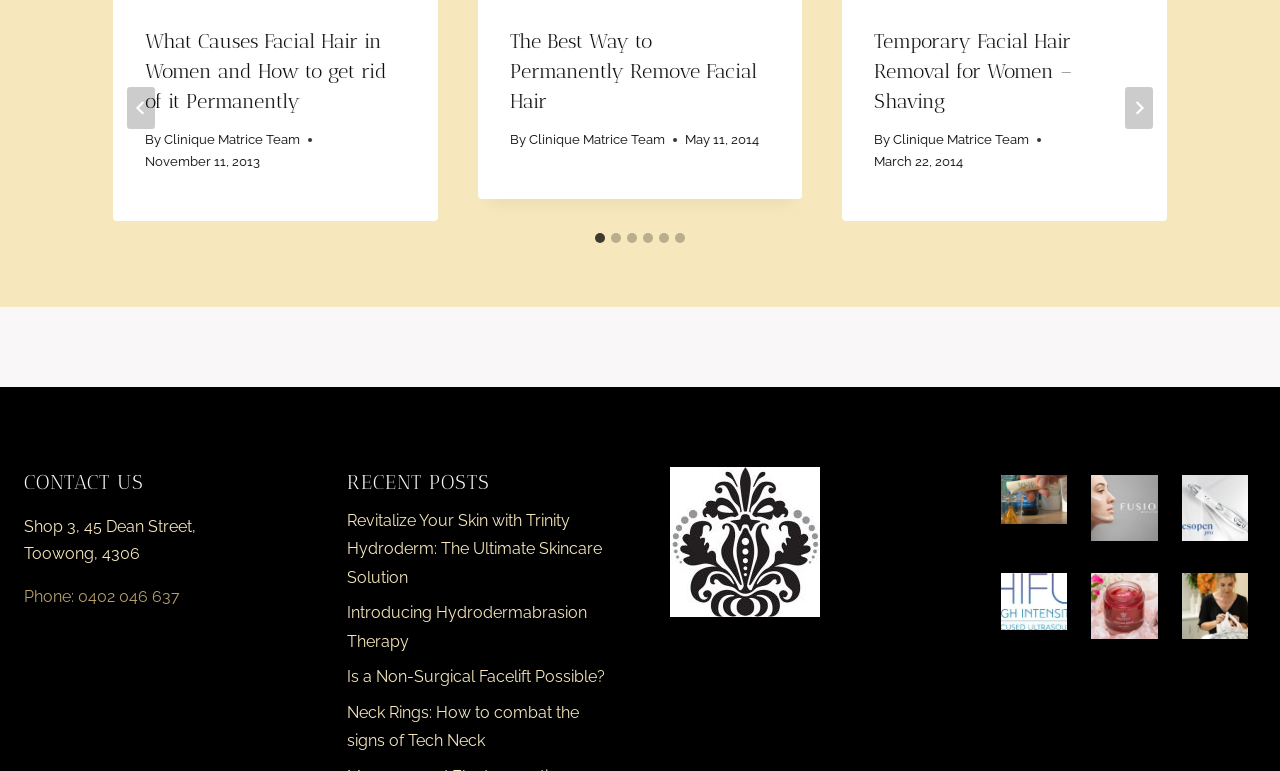Indicate the bounding box coordinates of the element that needs to be clicked to satisfy the following instruction: "Read the article about facial hair removal". The coordinates should be four float numbers between 0 and 1, i.e., [left, top, right, bottom].

[0.398, 0.034, 0.602, 0.151]